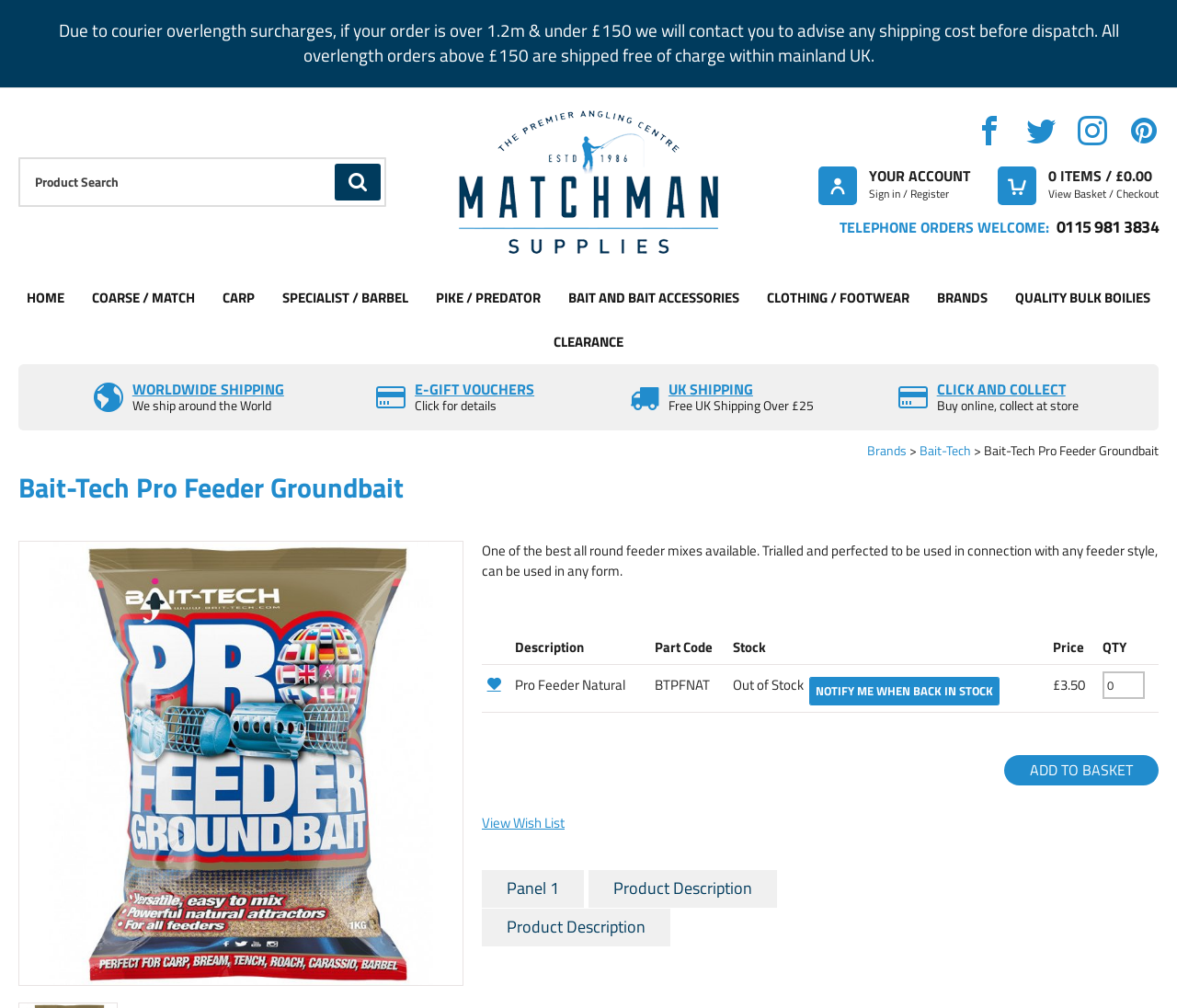What is the price of the product?
From the screenshot, supply a one-word or short-phrase answer.

£3.50